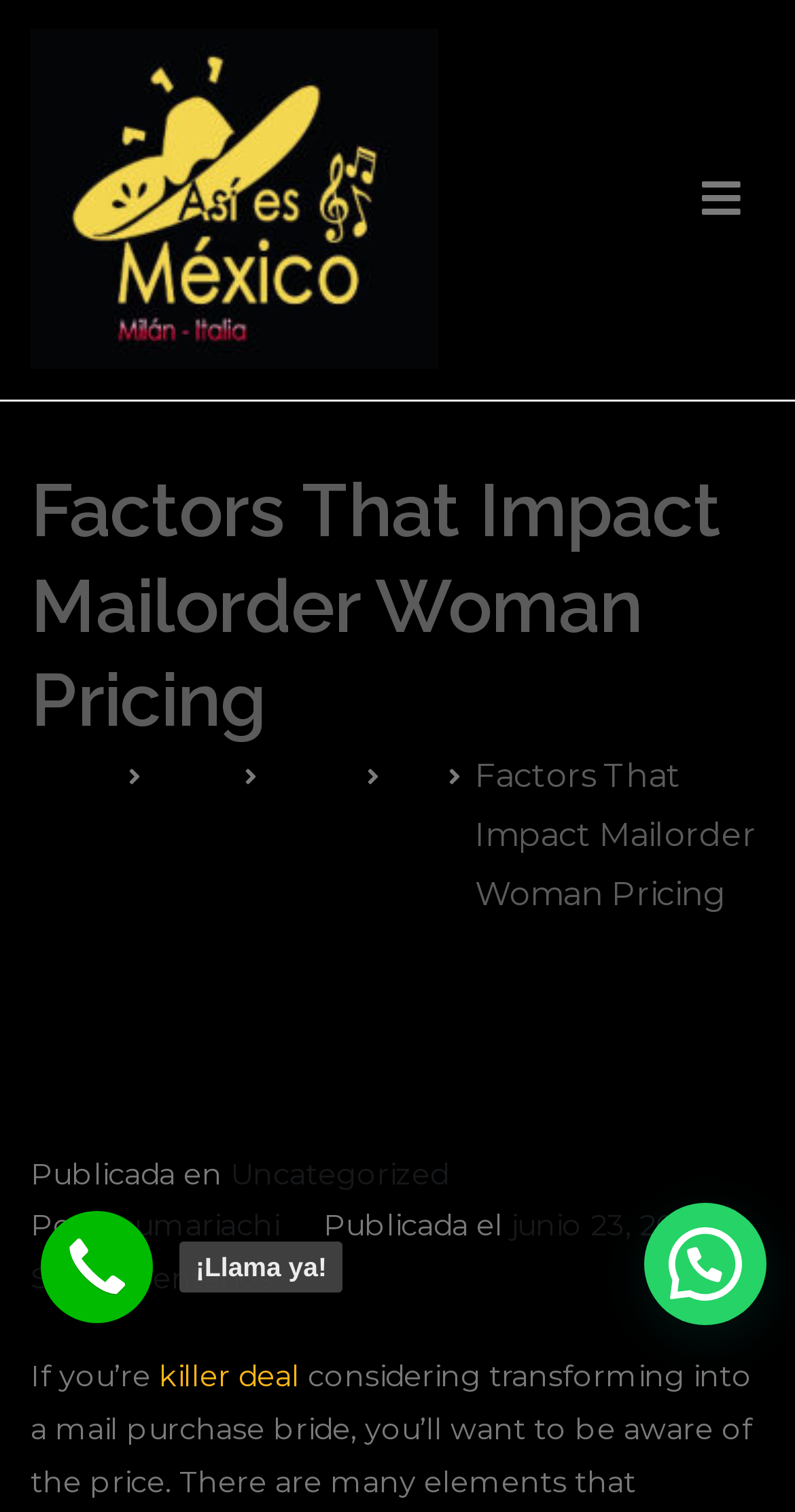Refer to the image and provide an in-depth answer to the question:
What is the title of the current article?

I found the title of the current article by looking at the heading element on the webpage, which is 'Factors That Impact Mailorder Woman Pricing'.